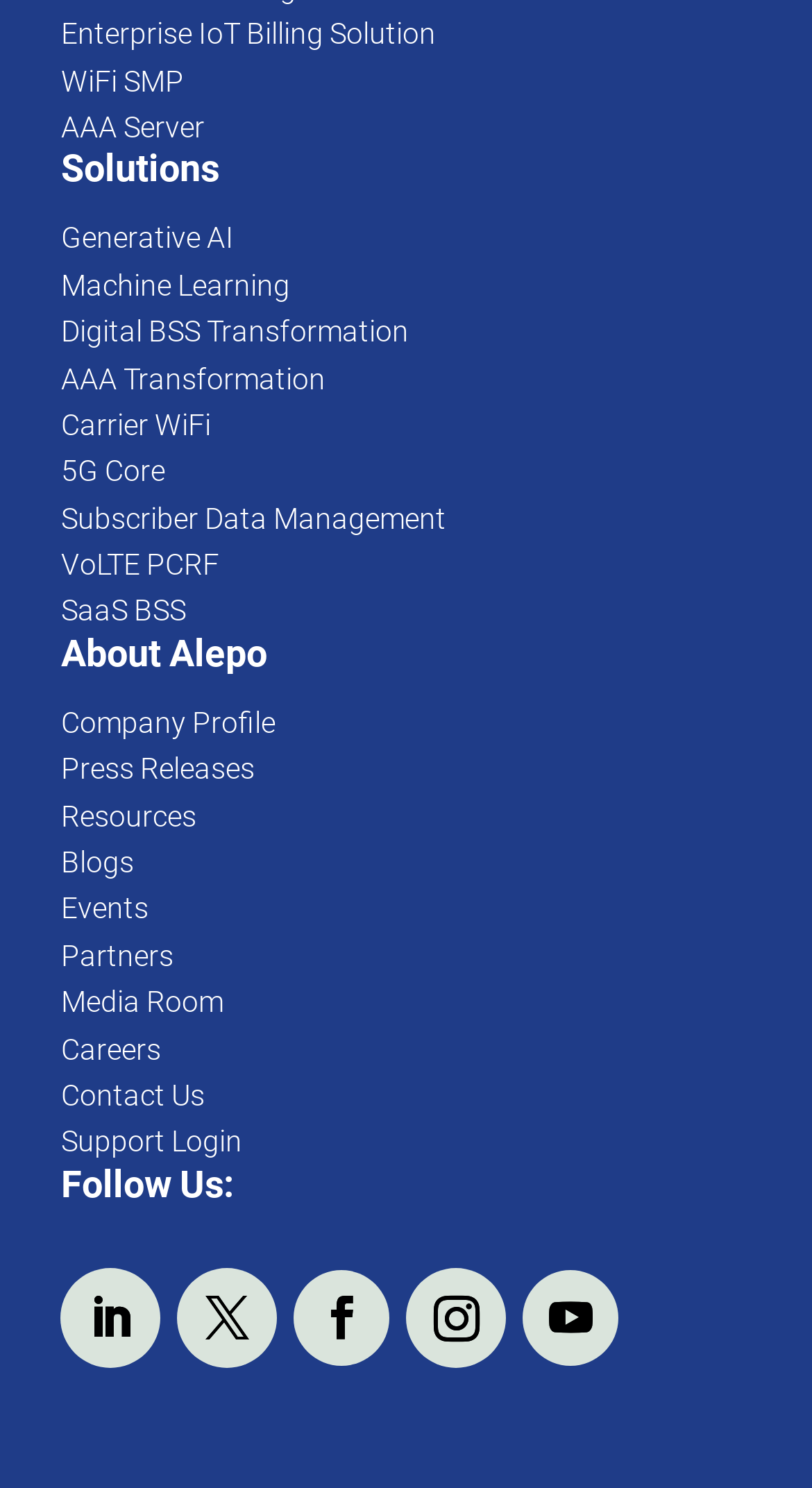Please give the bounding box coordinates of the area that should be clicked to fulfill the following instruction: "Contact Us". The coordinates should be in the format of four float numbers from 0 to 1, i.e., [left, top, right, bottom].

[0.075, 0.725, 0.252, 0.747]